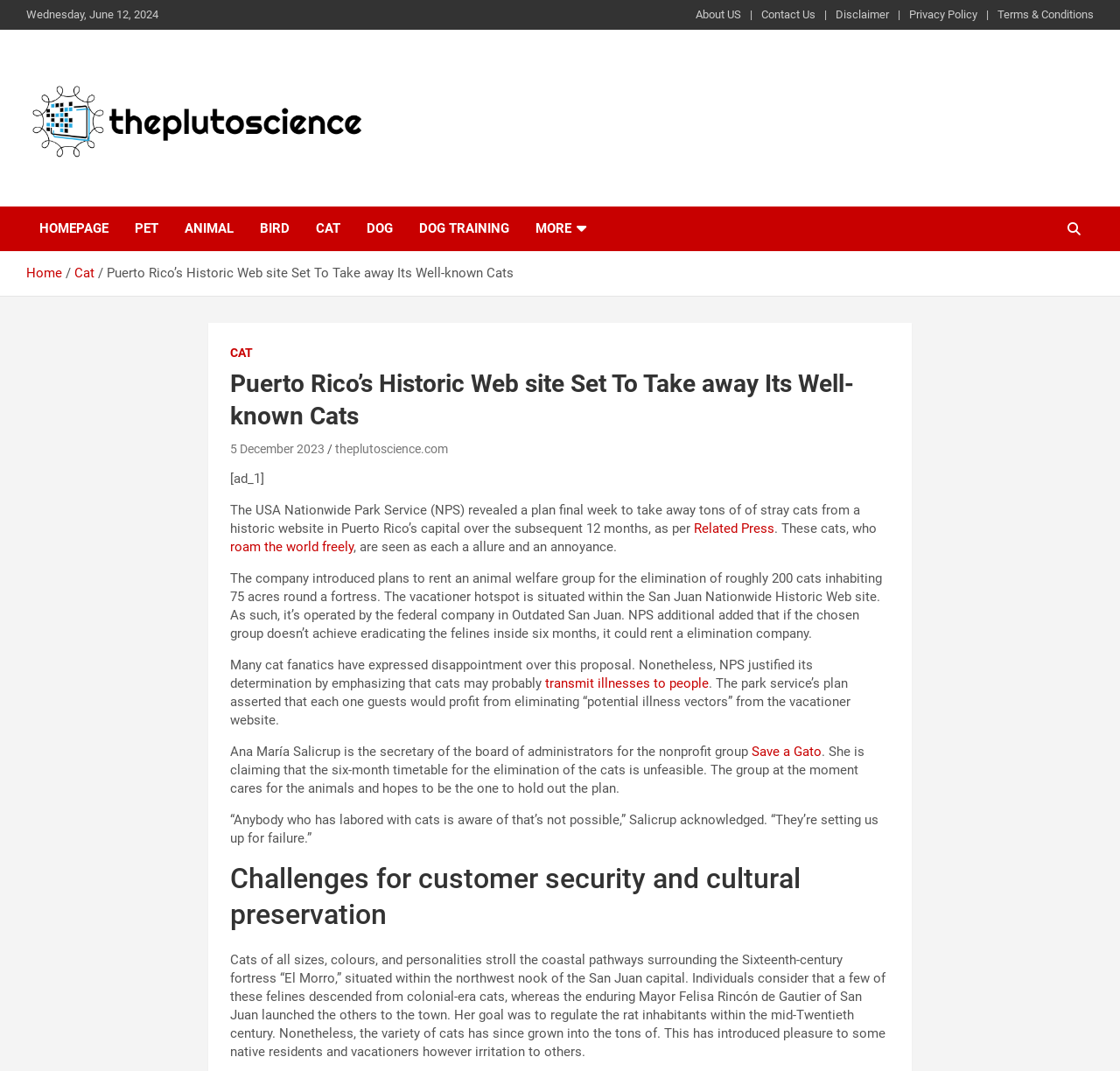Respond to the following question with a brief word or phrase:
What is the concern of the National Park Service regarding the cats?

transmitting diseases to humans